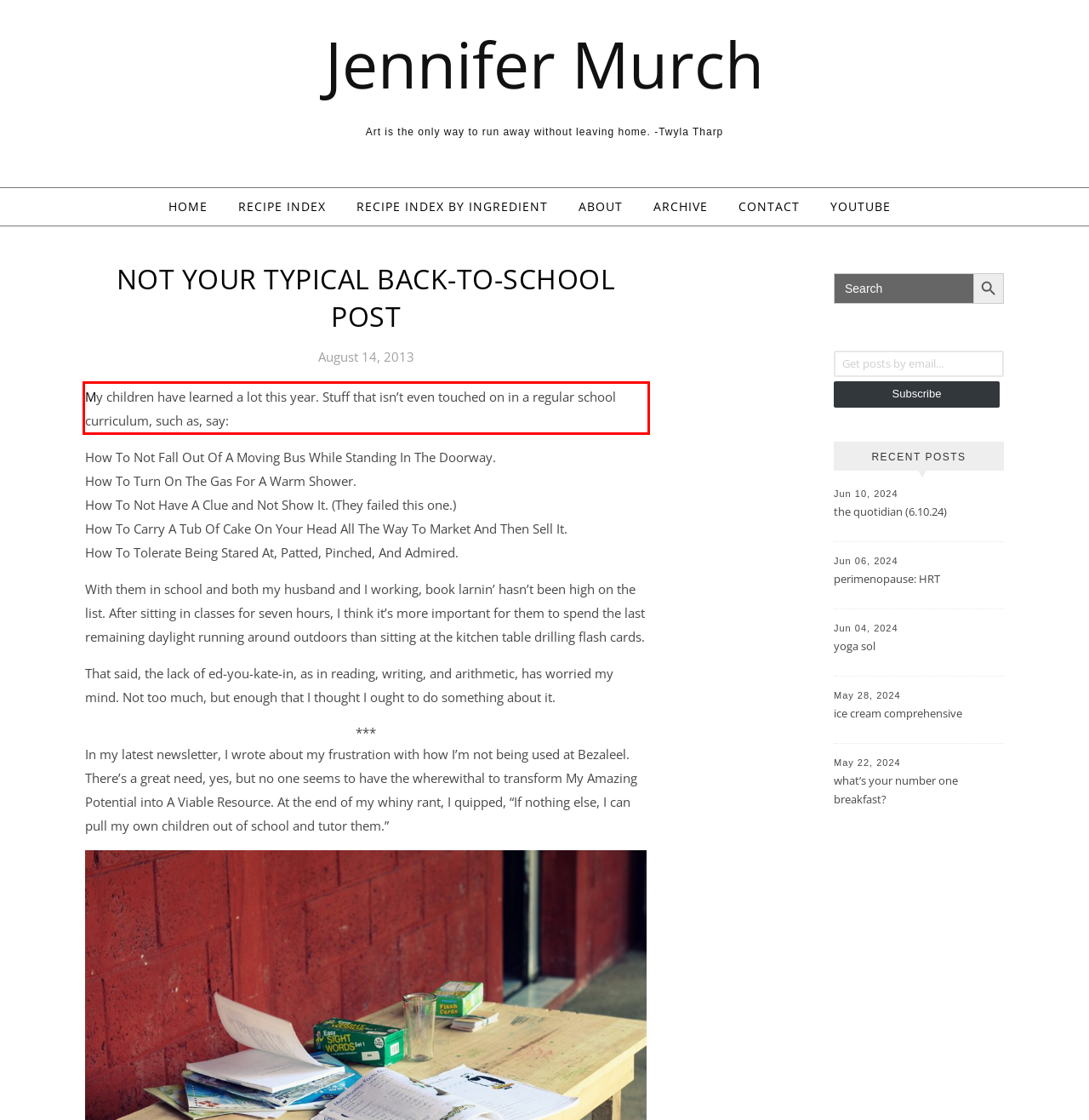You have a screenshot of a webpage with a red bounding box. Identify and extract the text content located inside the red bounding box.

My children have learned a lot this year. Stuff that isn’t even touched on in a regular school curriculum, such as, say: